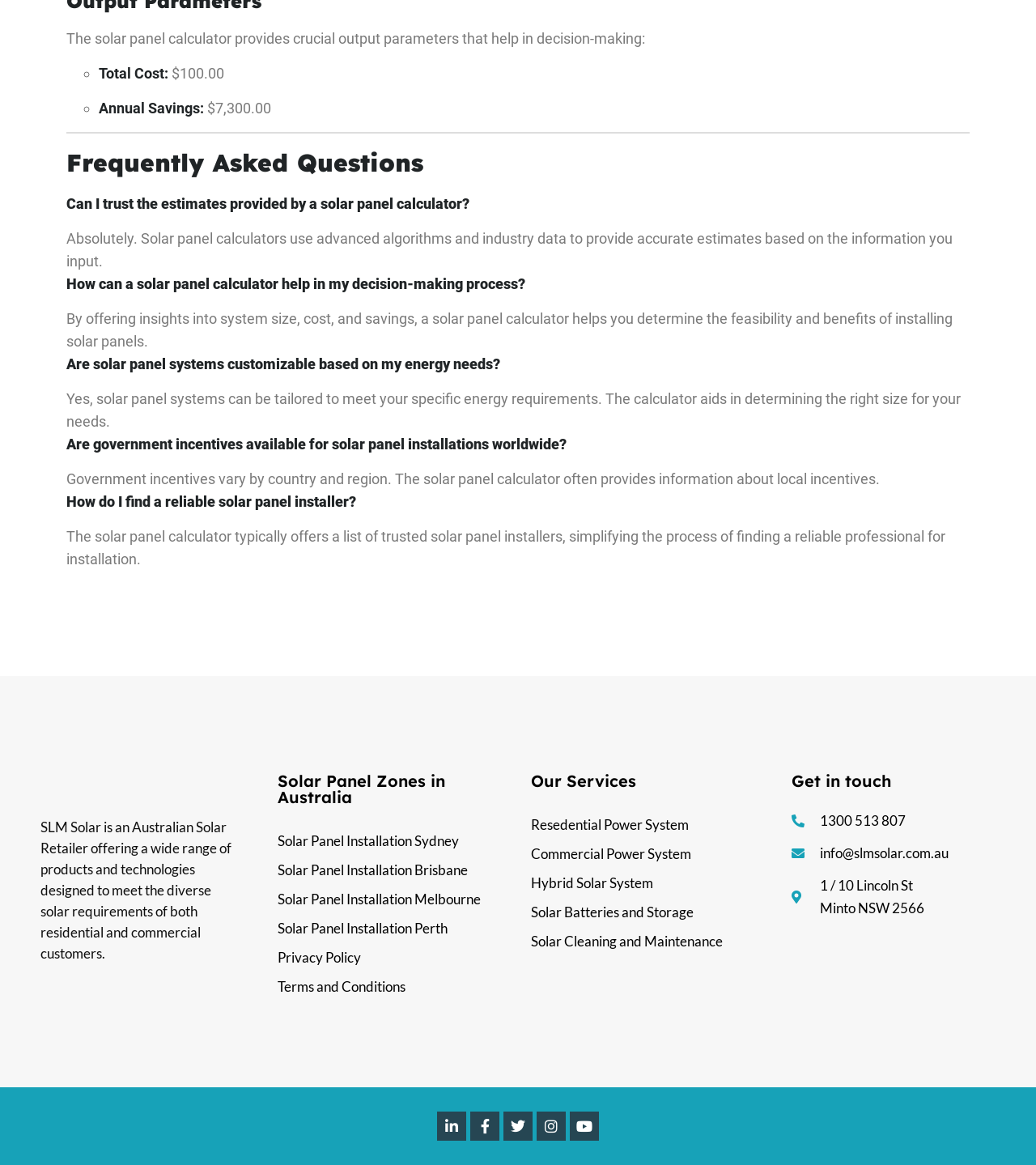Where is SLM Solar located?
Use the image to give a comprehensive and detailed response to the question.

The location of SLM Solar can be found at the bottom of the webpage, where the company's address is listed as '1 / 10 Lincoln St Minto NSW 2566'.